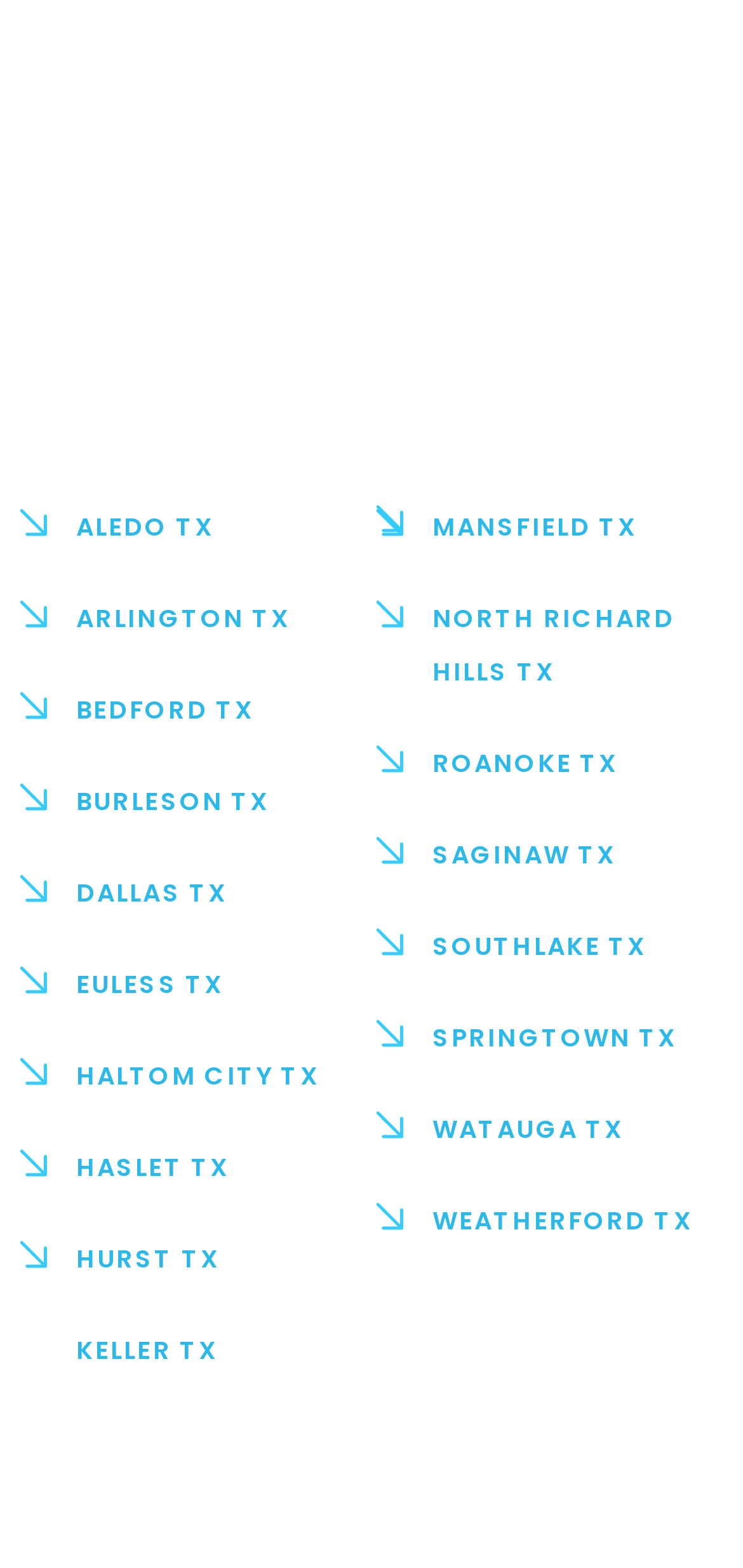Identify the bounding box of the UI element that matches this description: "Haltom City TX".

[0.038, 0.67, 0.482, 0.704]